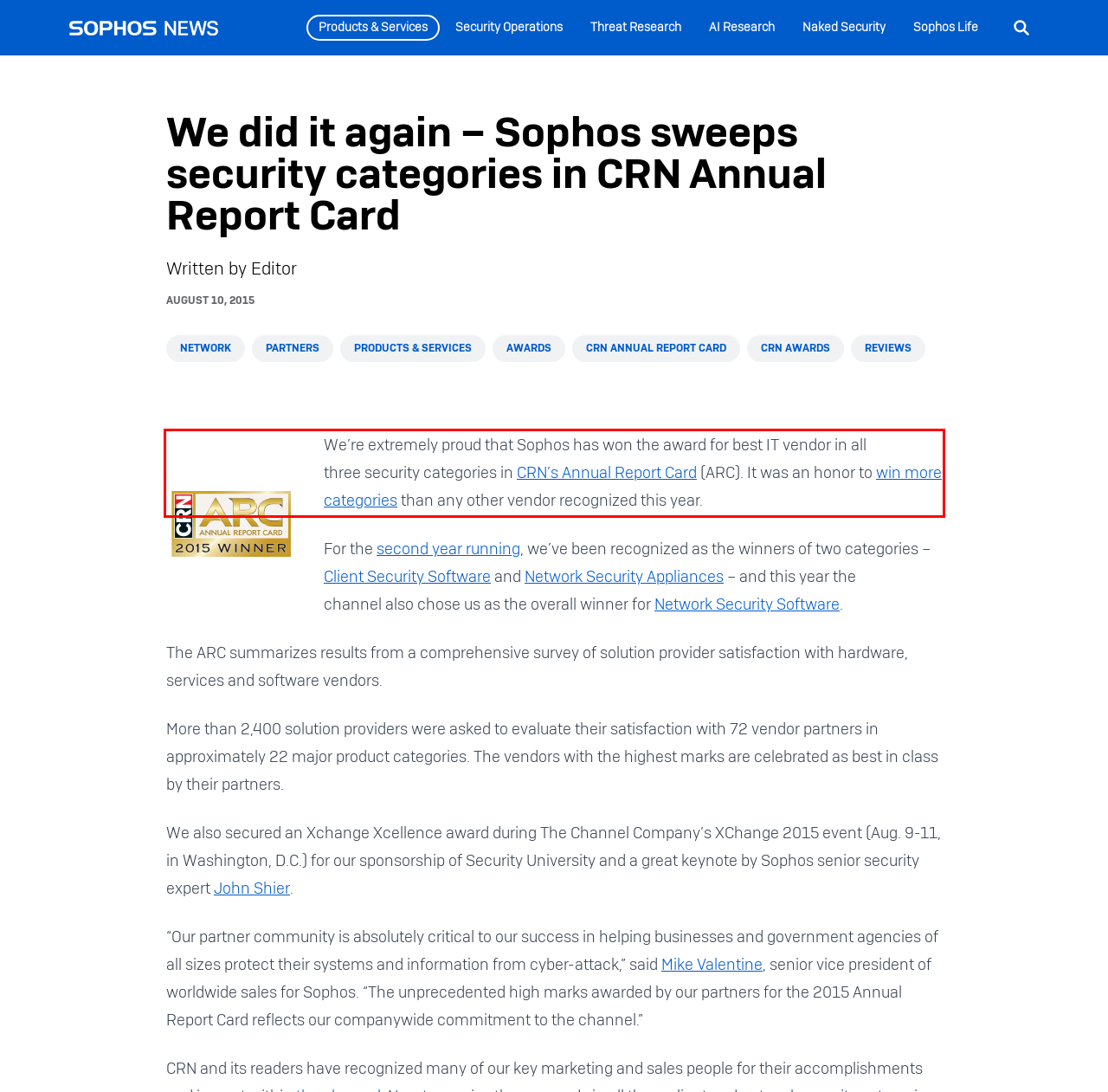The screenshot you have been given contains a UI element surrounded by a red rectangle. Use OCR to read and extract the text inside this red rectangle.

We’re extremely proud that Sophos has won the award for best IT vendor in all three security categories in CRN’s Annual Report Card (ARC). It was an honor to win more categories than any other vendor recognized this year.